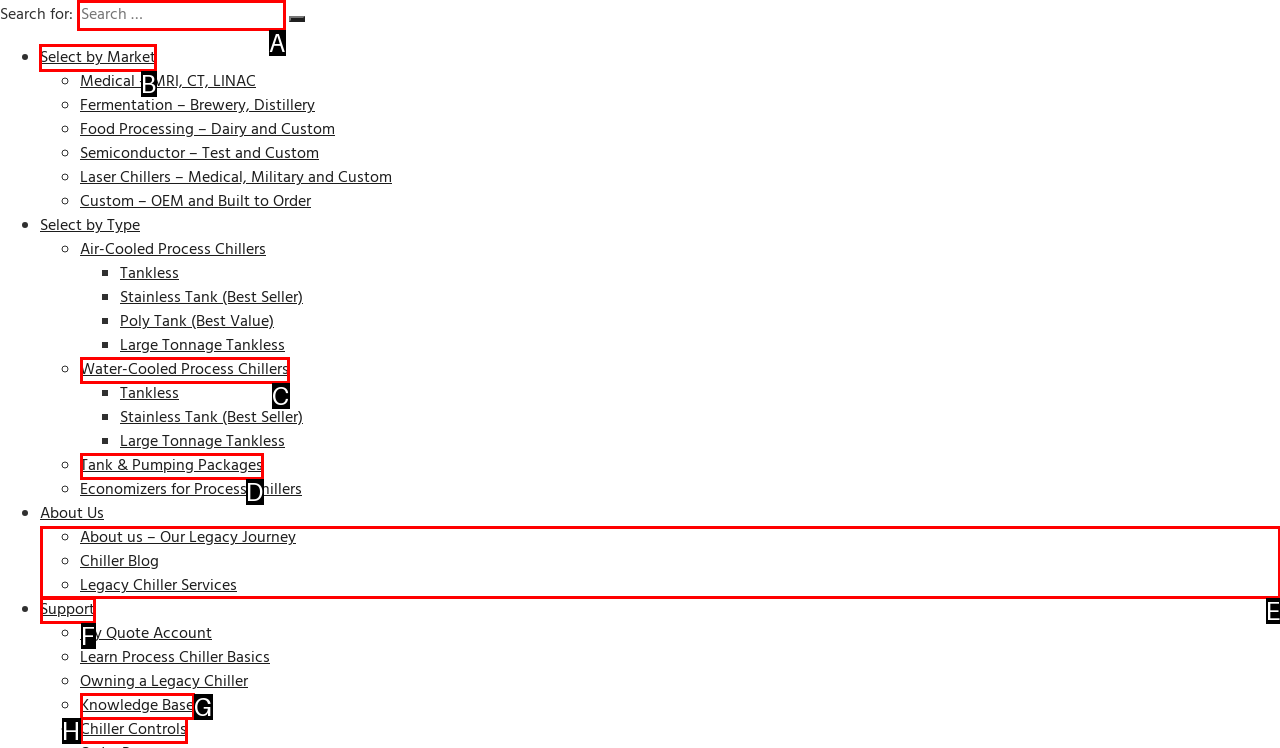Indicate which HTML element you need to click to complete the task: Select by Market. Provide the letter of the selected option directly.

B